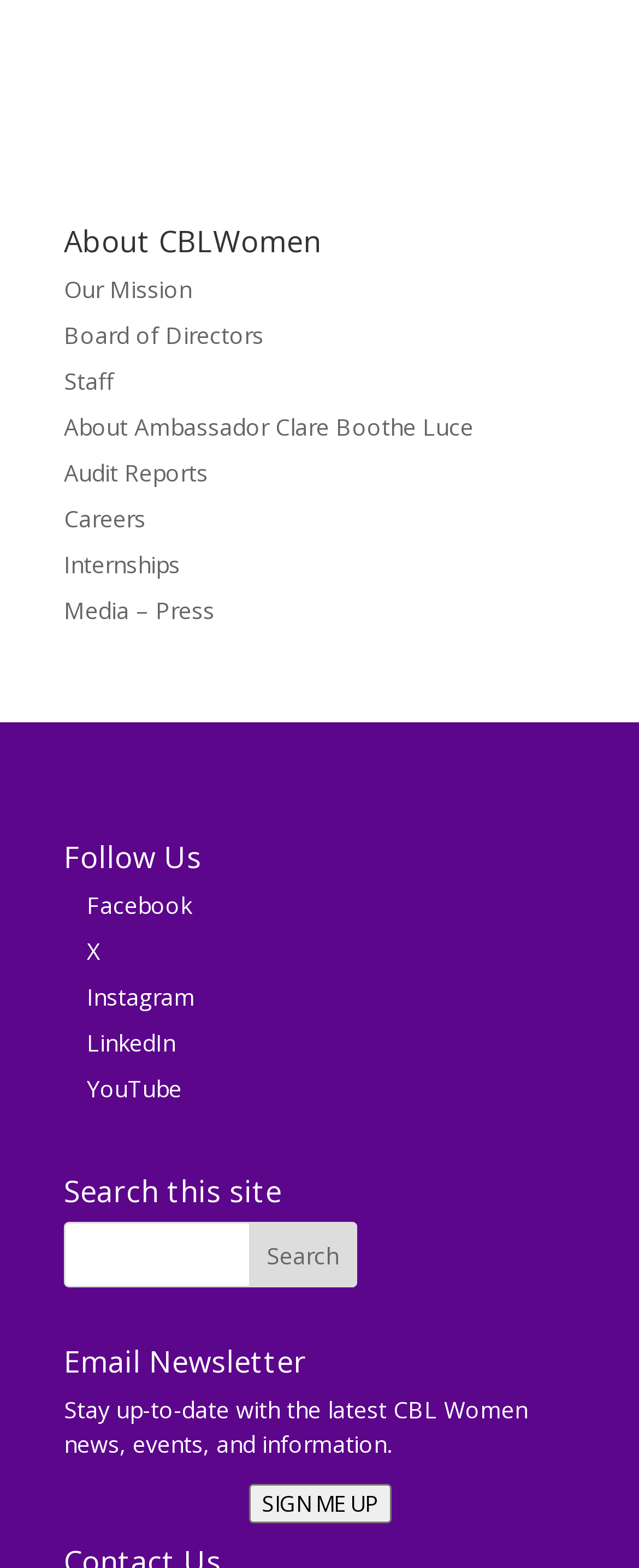Locate the bounding box coordinates of the area to click to fulfill this instruction: "Search this site". The bounding box should be presented as four float numbers between 0 and 1, in the order [left, top, right, bottom].

[0.1, 0.779, 0.558, 0.821]